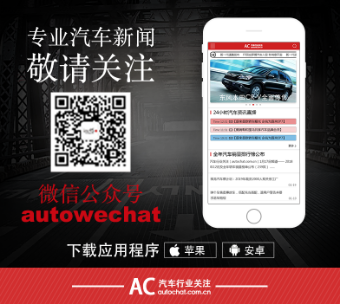Describe every significant element in the image thoroughly.

This image promotes a professional automotive news platform, featuring a smartphone displaying the website interface of "autowechat." The screen highlights various automotive articles, emphasizing timely updates and news in the industry. A prominent QR code on the left invites users to follow the platform on WeChat for more frequent updates. Below the smartphone, links are provided for downloading the application on both iOS and Android devices, ensuring accessibility for a broad audience. The design, with its clean layout and vibrant colors, aims to engage viewers and encourage them to connect with the latest automotive information.